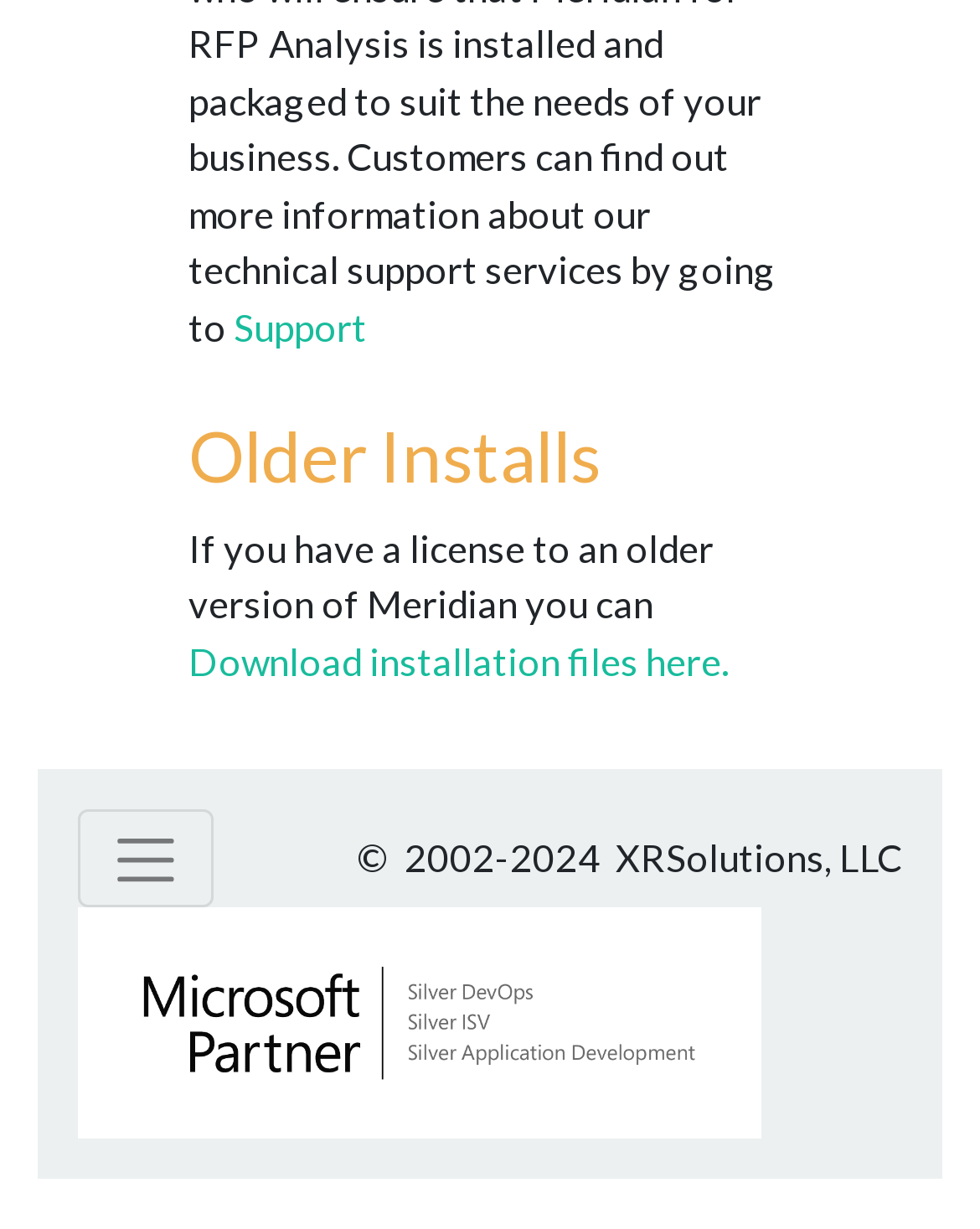Using the details from the image, please elaborate on the following question: What type of content is available for older versions of Meridian?

The heading 'Older Installs' and the link 'Download installation files here' suggest that the website provides installation files for older versions of Meridian, allowing users to access and download these files.